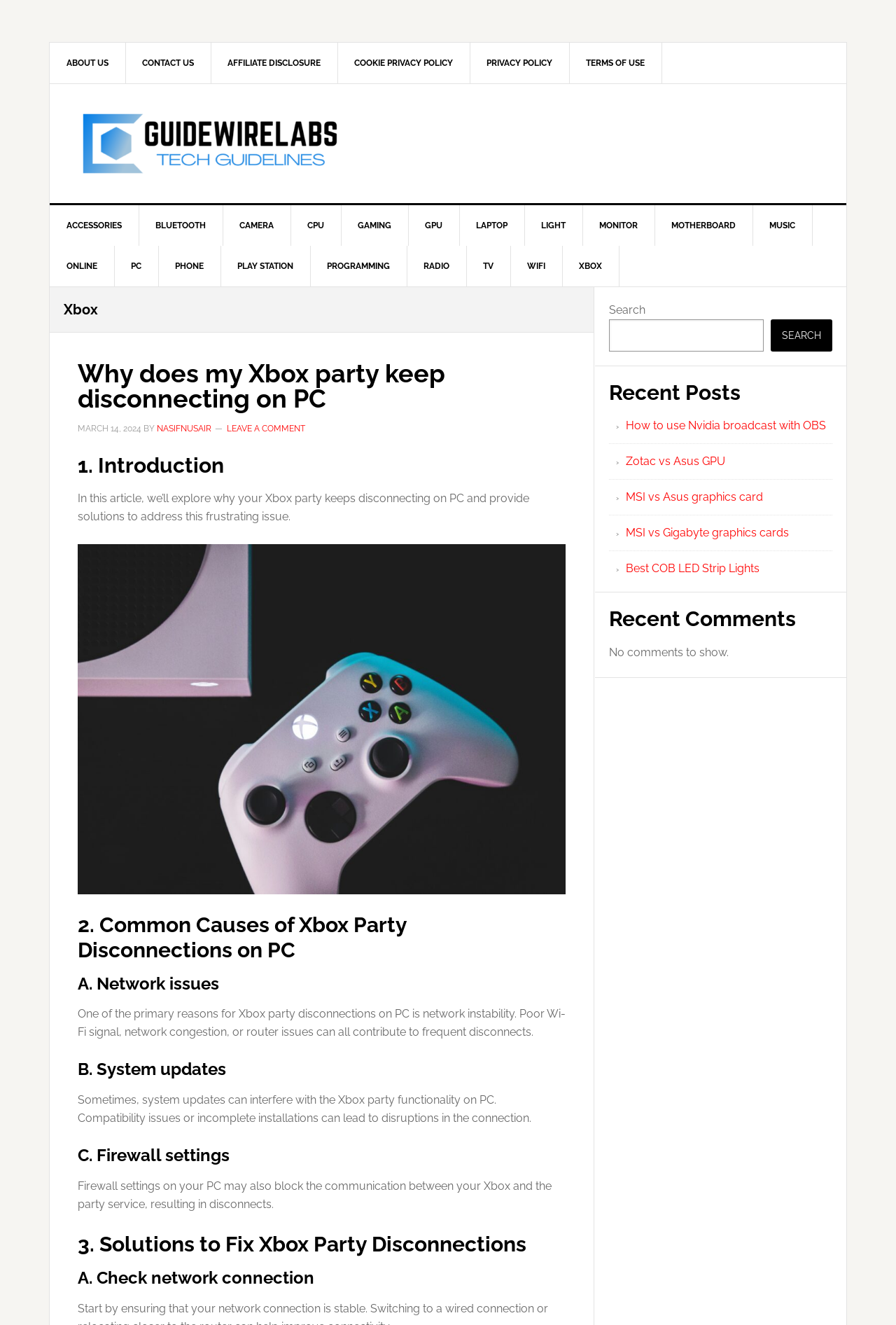Determine the bounding box for the described HTML element: "parent_node: SEARCH name="s"". Ensure the coordinates are four float numbers between 0 and 1 in the format [left, top, right, bottom].

[0.68, 0.241, 0.852, 0.265]